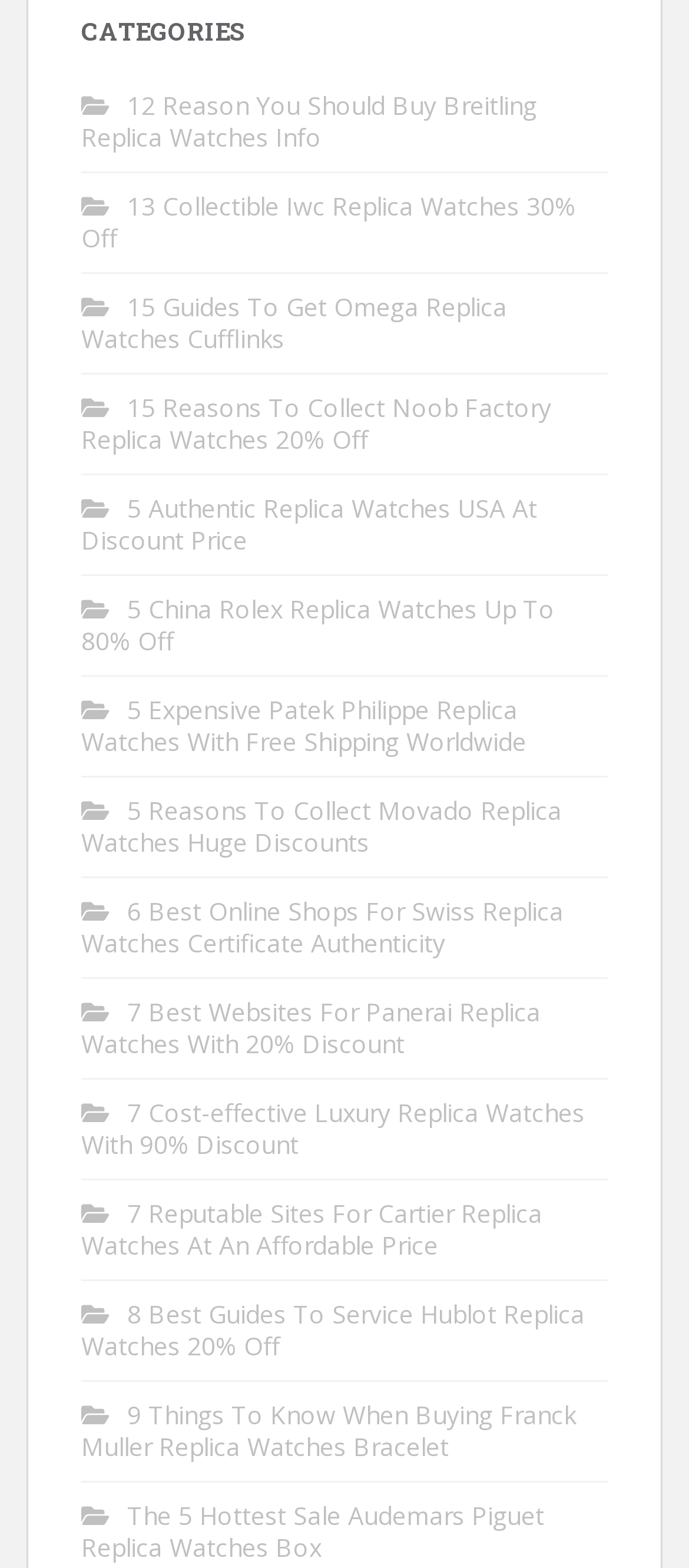Please identify the bounding box coordinates of the area that needs to be clicked to fulfill the following instruction: "Learn about 7 cost-effective luxury replica watches with 90% discount."

[0.118, 0.698, 0.849, 0.74]